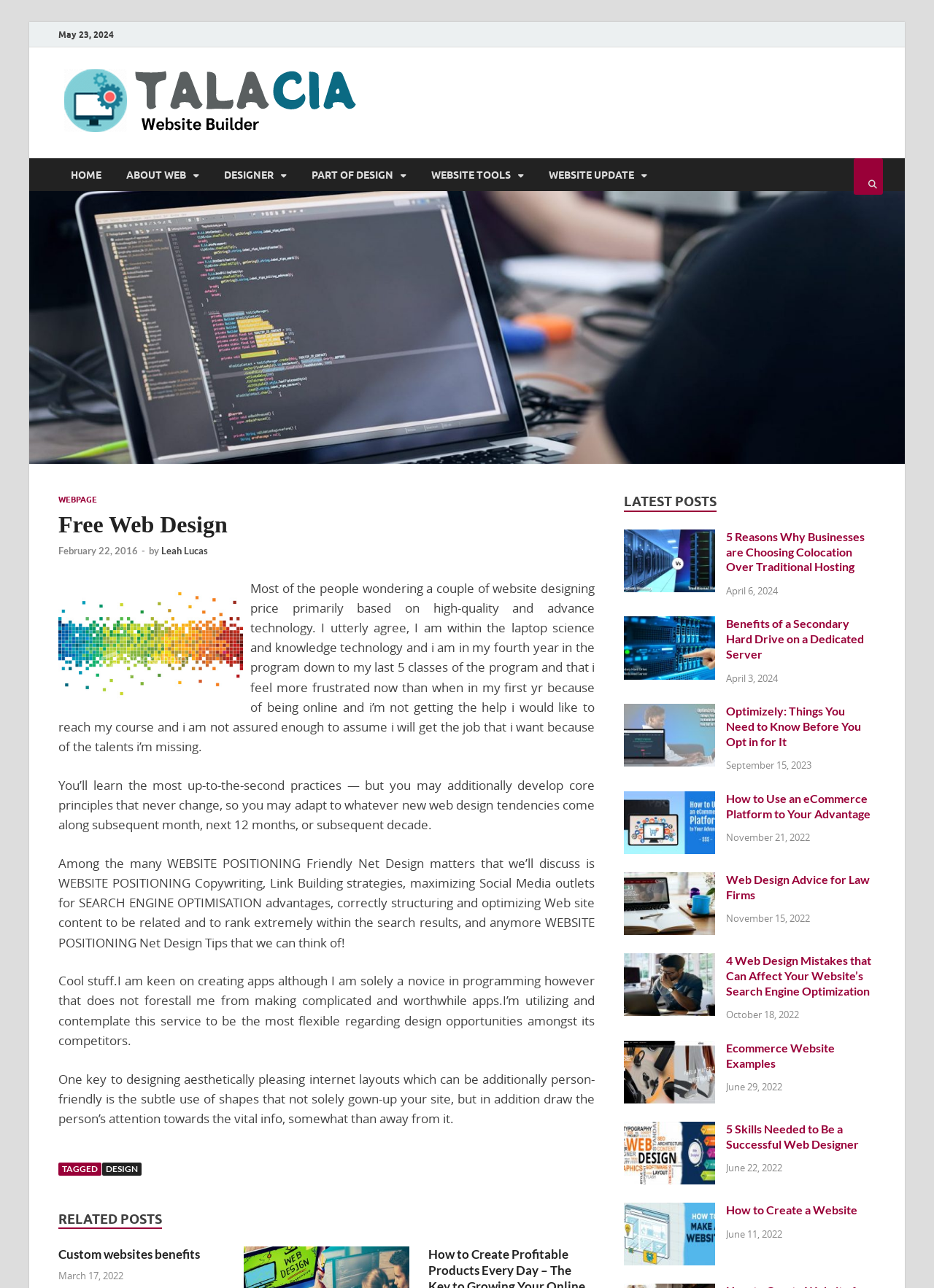Find the bounding box coordinates of the element you need to click on to perform this action: 'click the HOME link'. The coordinates should be represented by four float values between 0 and 1, in the format [left, top, right, bottom].

[0.062, 0.123, 0.122, 0.148]